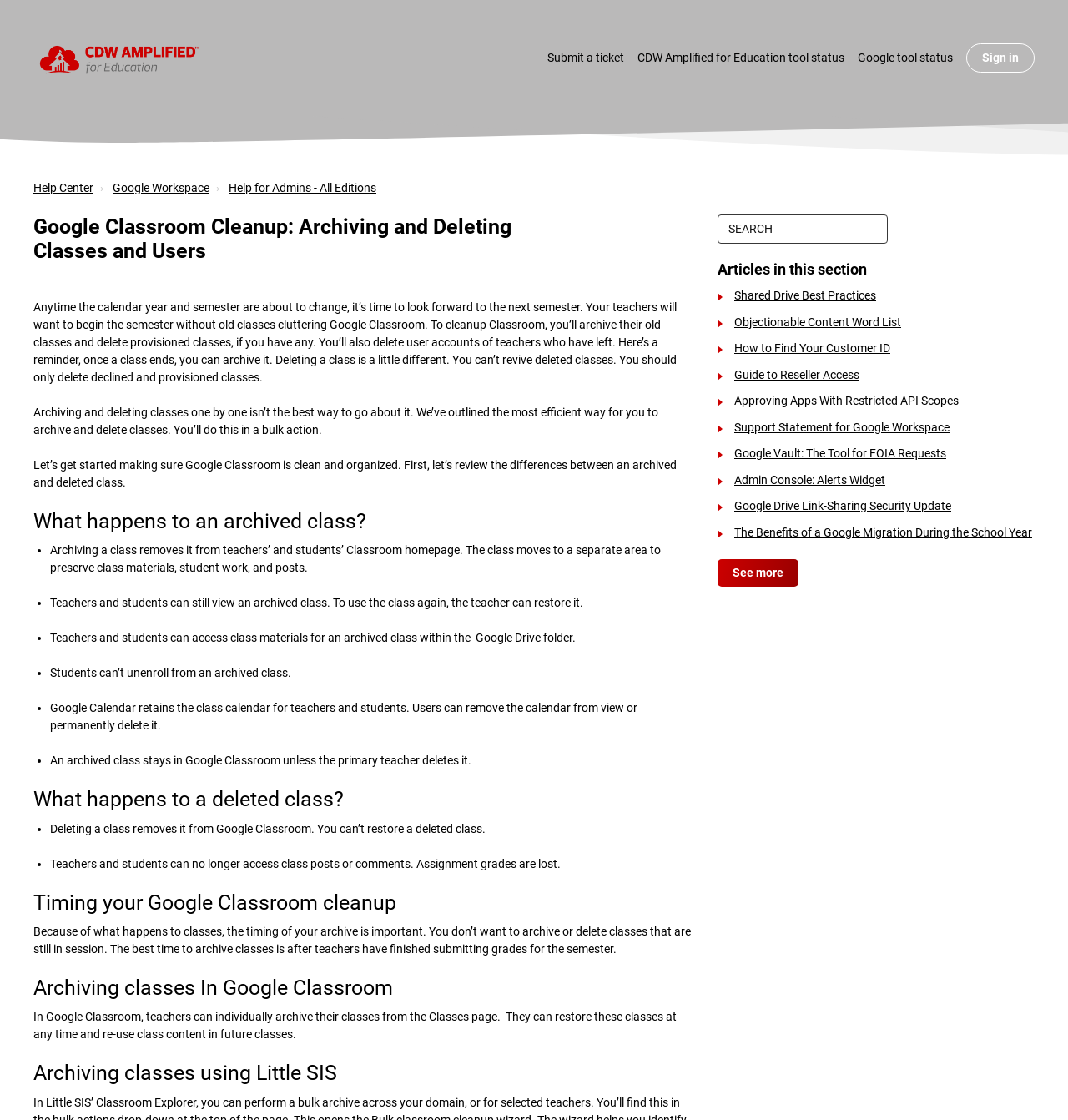Highlight the bounding box coordinates of the region I should click on to meet the following instruction: "Search for help topics".

[0.672, 0.191, 0.831, 0.218]